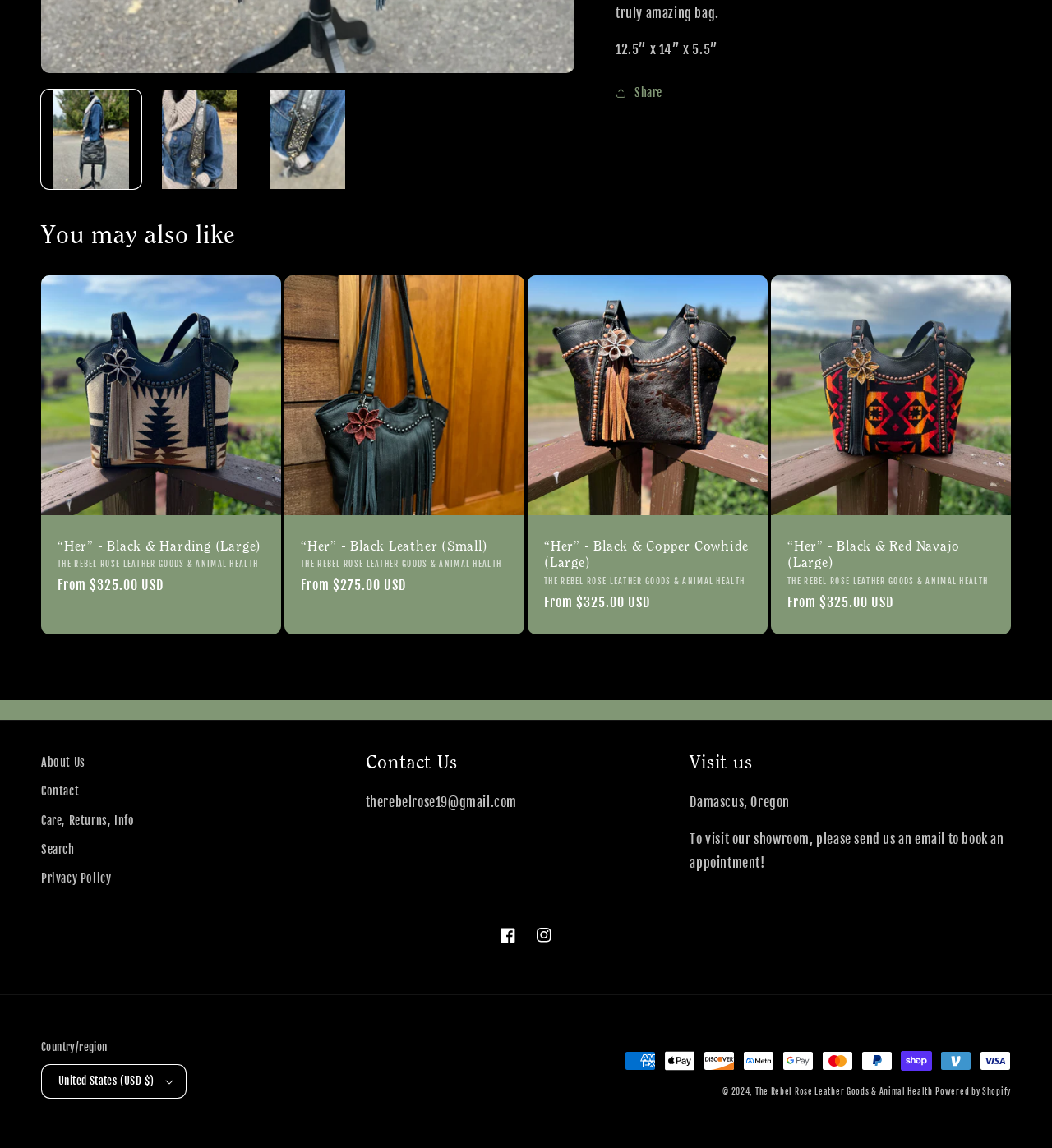Find the bounding box coordinates of the element I should click to carry out the following instruction: "Visit Facebook page".

[0.466, 0.799, 0.5, 0.831]